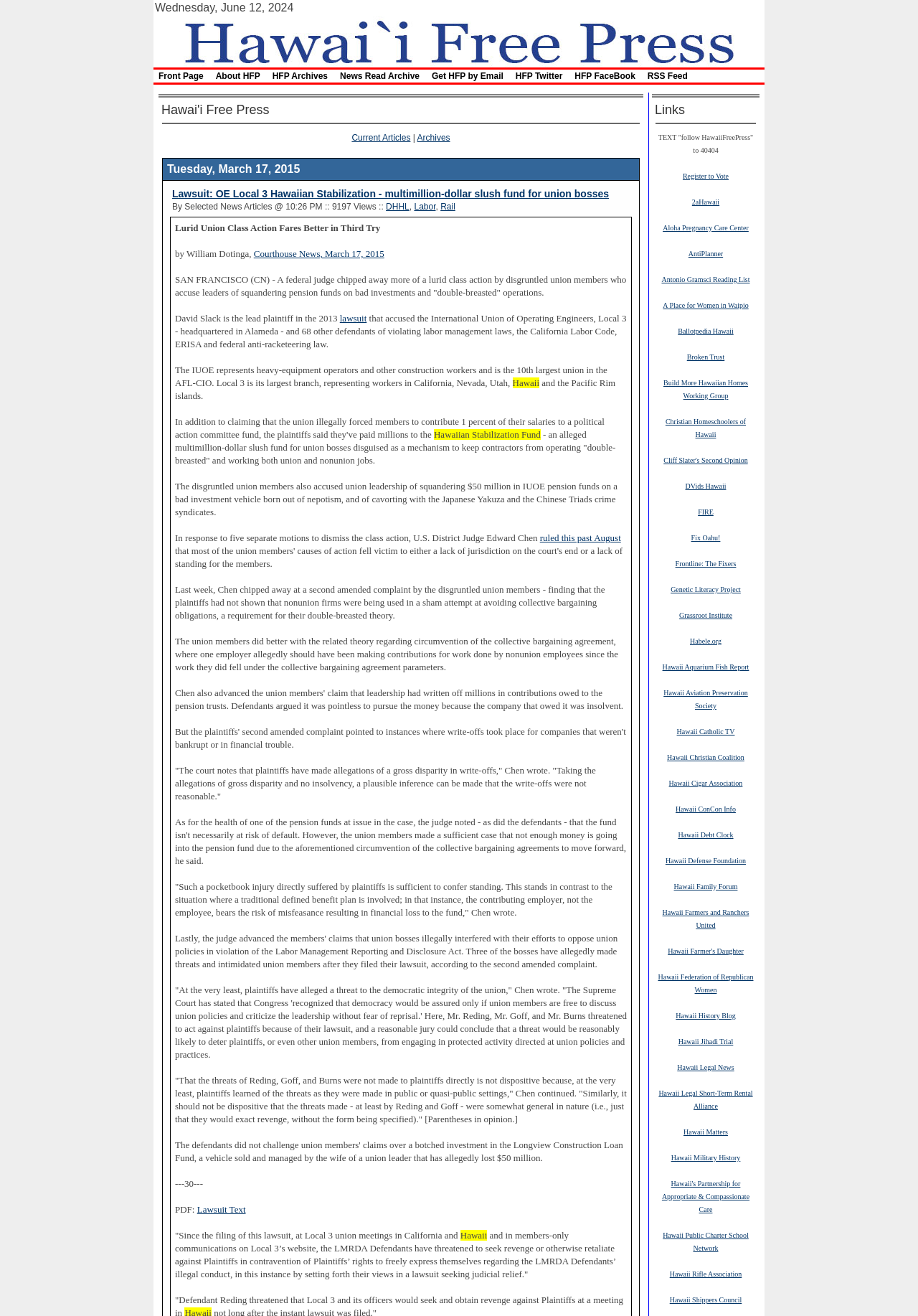Locate the bounding box coordinates of the clickable region necessary to complete the following instruction: "Search for a topic". Provide the coordinates in the format of four float numbers between 0 and 1, i.e., [left, top, right, bottom].

None